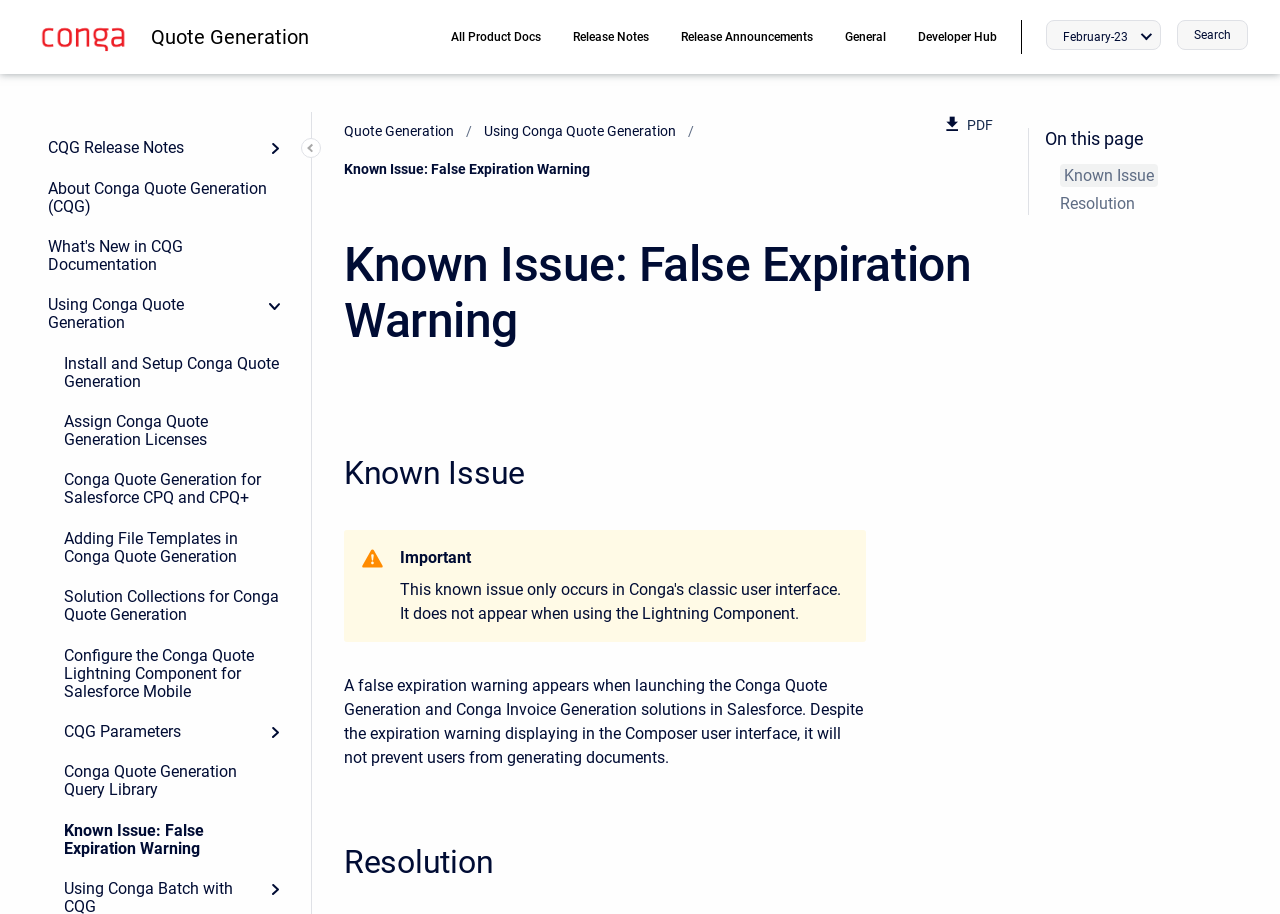Your task is to extract the text of the main heading from the webpage.

Known Issue: False Expiration Warning